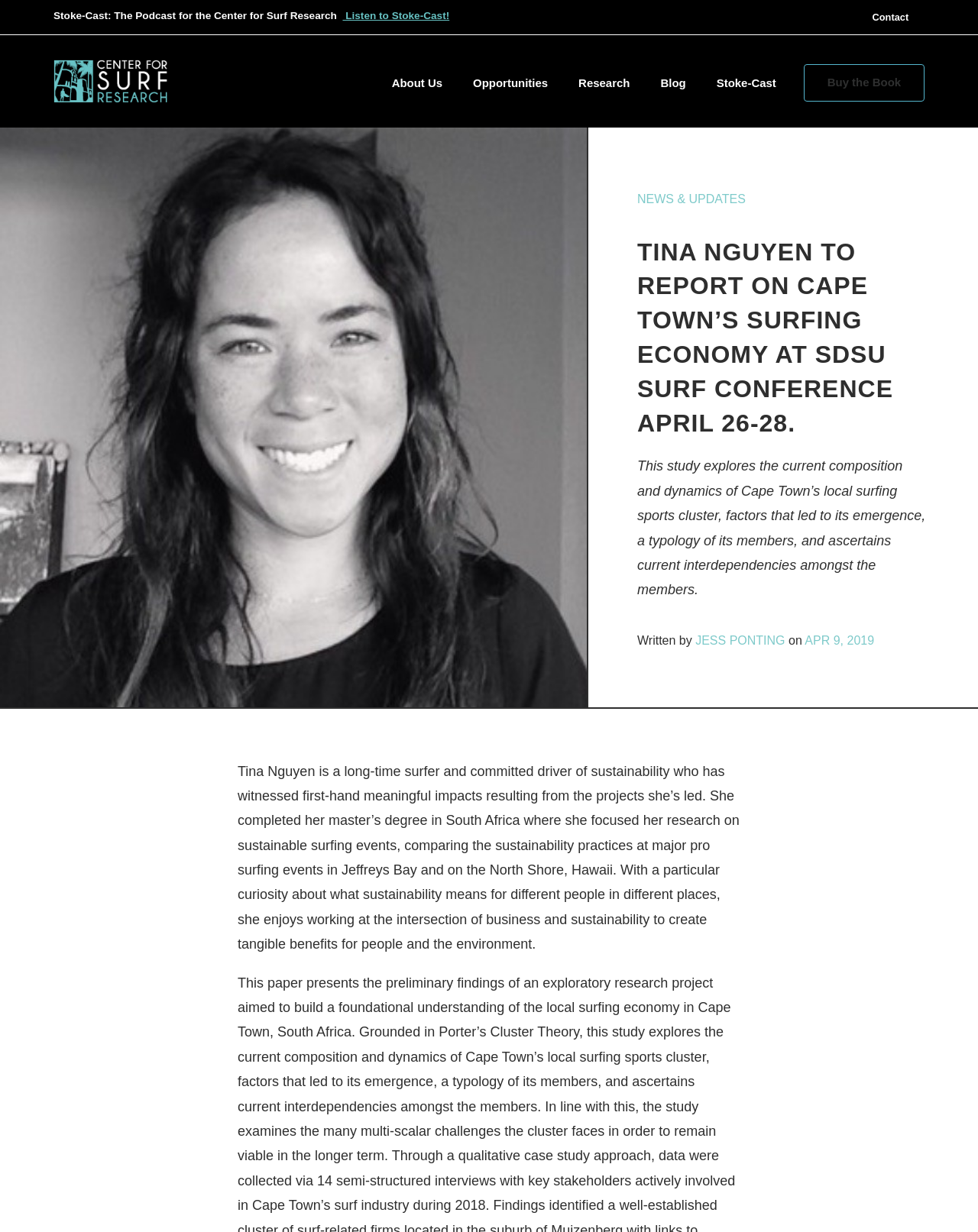What is Tina Nguyen's background in surfing?
Using the visual information, reply with a single word or short phrase.

Long-time surfer and sustainability expert